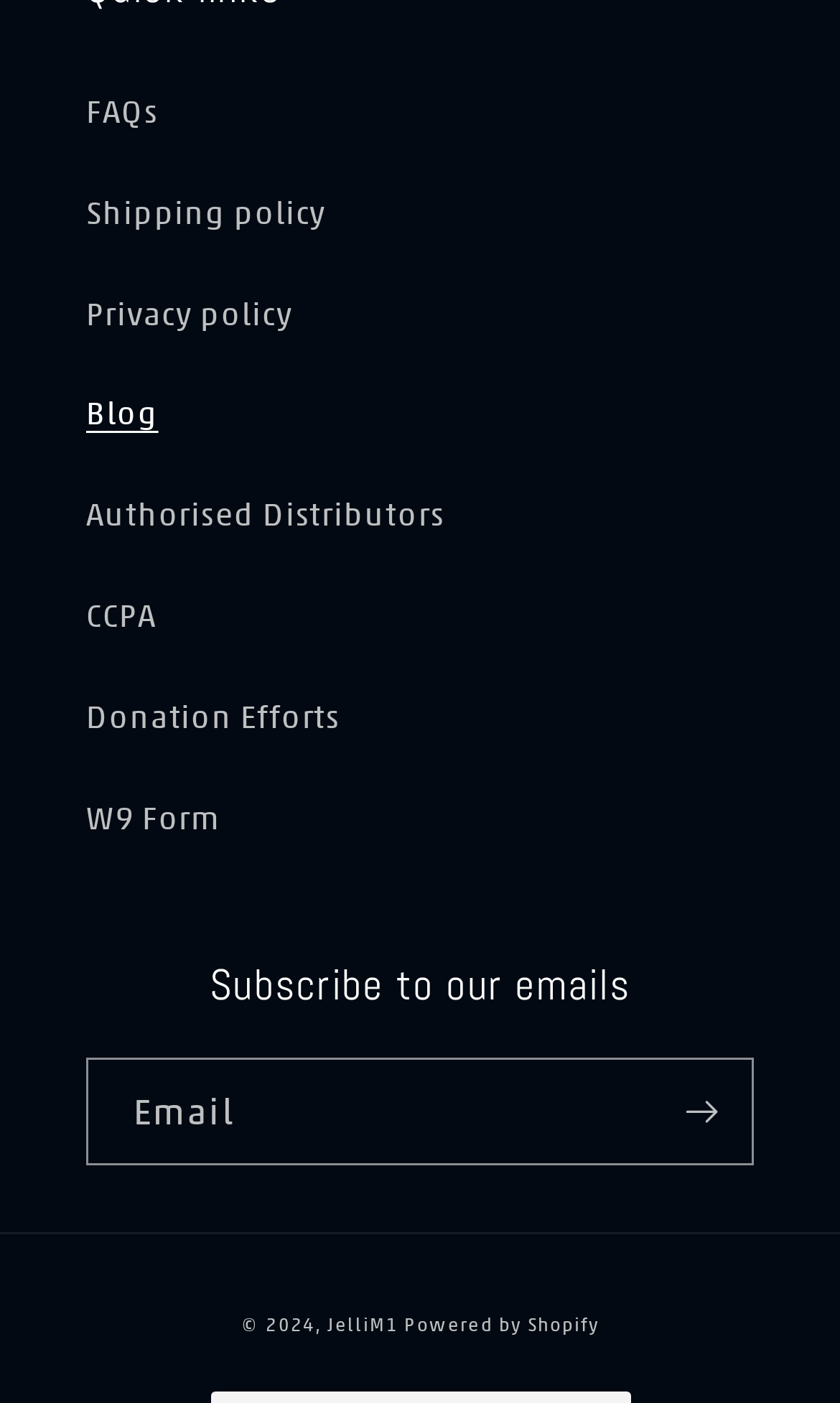Identify the bounding box coordinates of the clickable region to carry out the given instruction: "Subscribe to newsletter".

[0.776, 0.754, 0.895, 0.83]